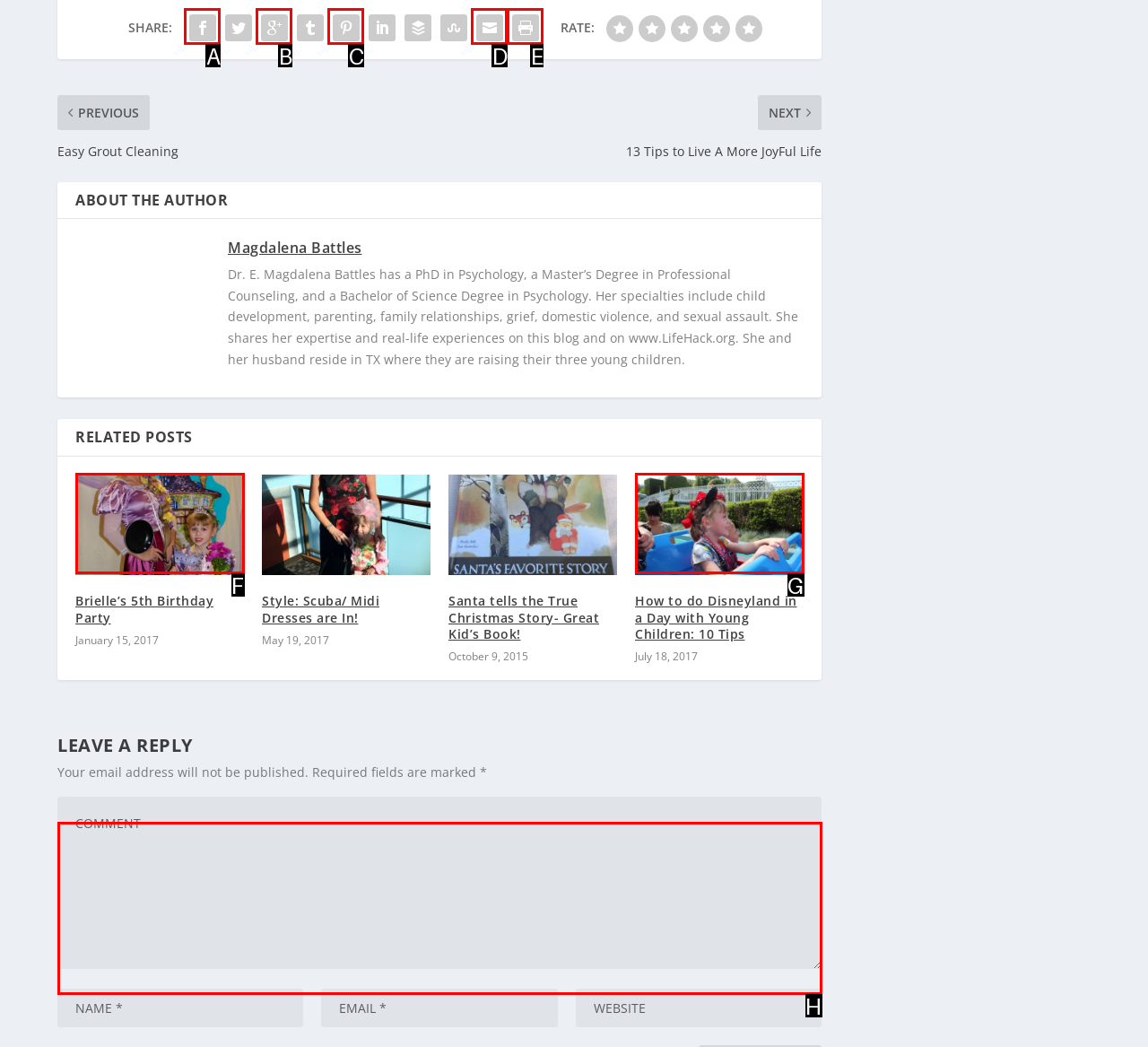Determine the letter of the element you should click to carry out the task: Leave a comment
Answer with the letter from the given choices.

H